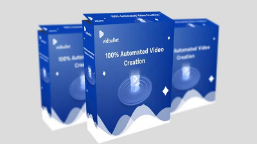Create a detailed narrative for the image.

The image features three sleek blue software boxes, prominently labeled "VidBullet" and "100% Automated Video Creation." These visually appealing packages suggest a modern and innovative product designed to simplify video creation for users. The design includes a playful use of white accents and dynamic shapes, enhancing the overall aesthetic. This image represents VidBullet, a software solution highlighted in the review, which promises an effortless approach to creating professional-grade videos without extensive editing experience. The presentation emphasizes automation and user-friendliness, appealing to those seeking efficient video production tools.